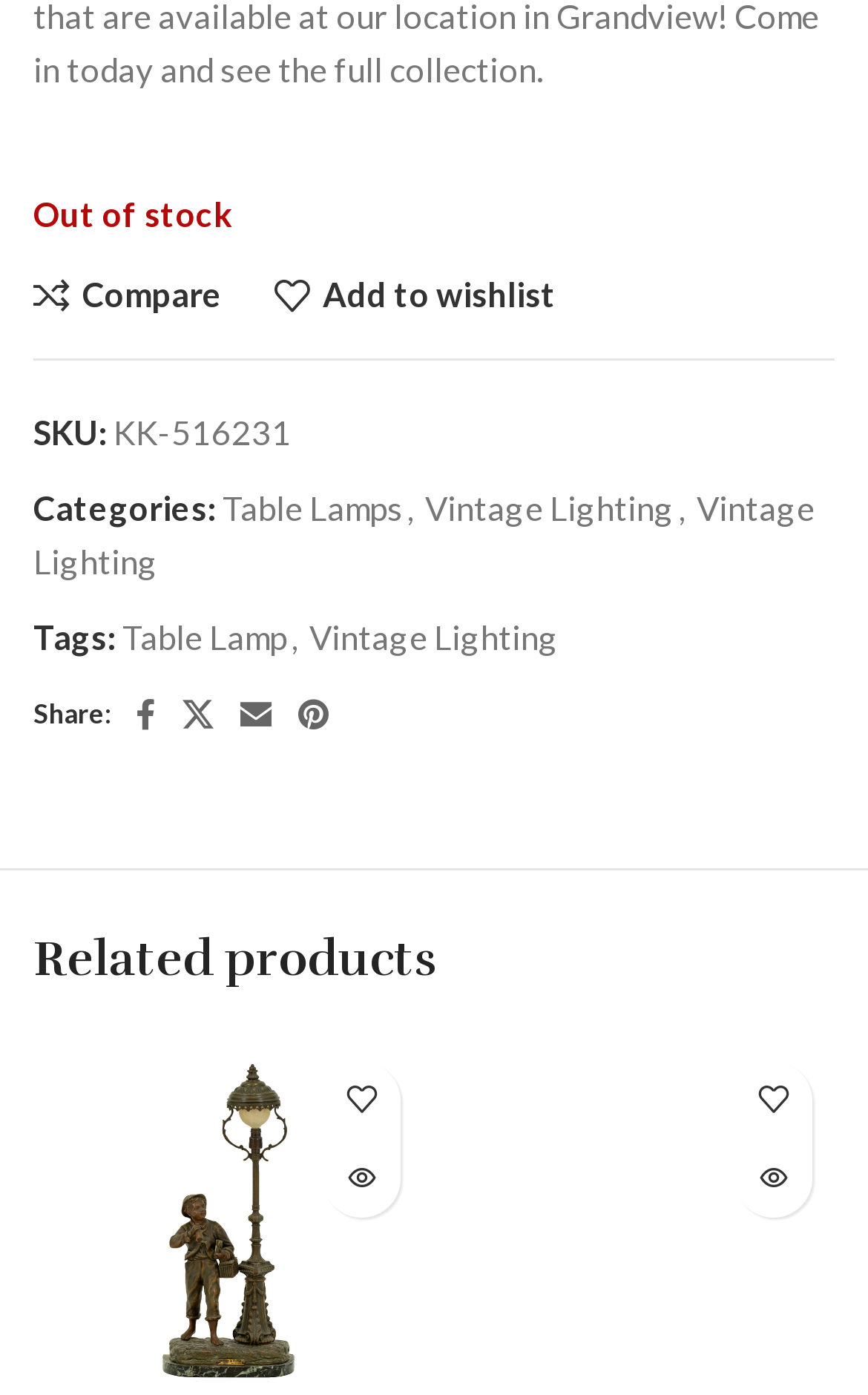What categories does the product belong to?
Look at the image and answer the question with a single word or phrase.

Table Lamps, Vintage Lighting